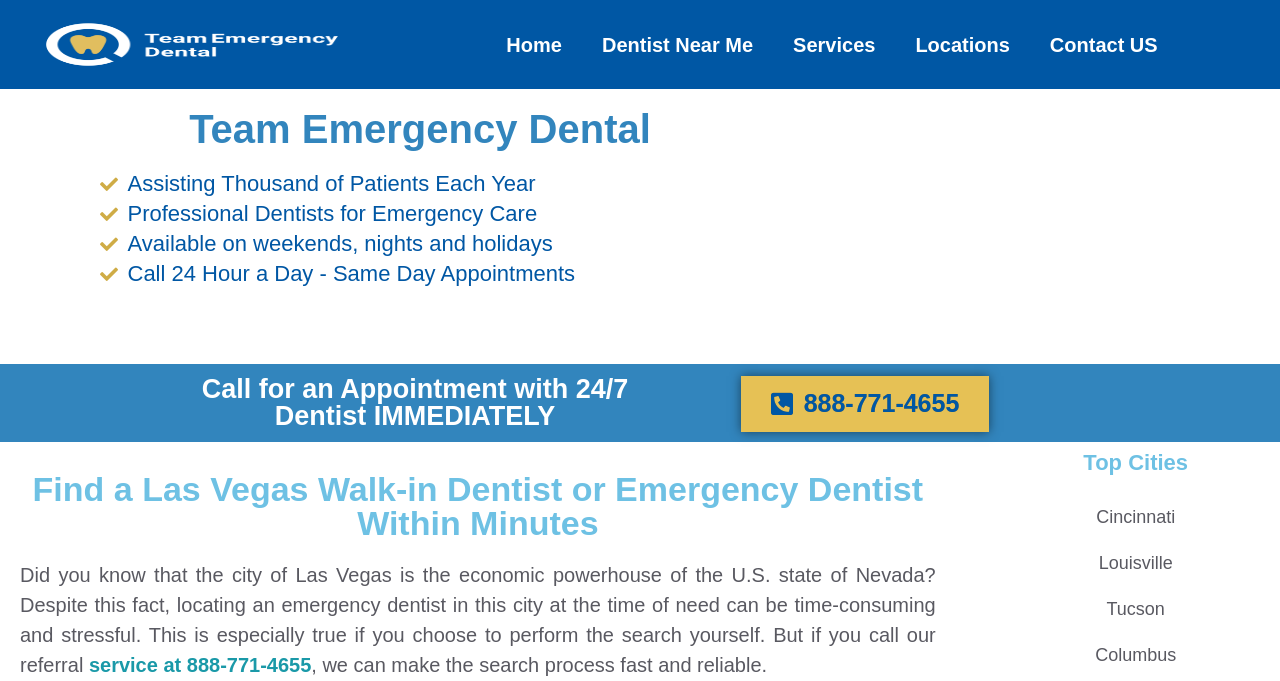Find the bounding box coordinates for the element that must be clicked to complete the instruction: "Get service at 888-771-4655". The coordinates should be four float numbers between 0 and 1, indicated as [left, top, right, bottom].

[0.069, 0.961, 0.243, 0.993]